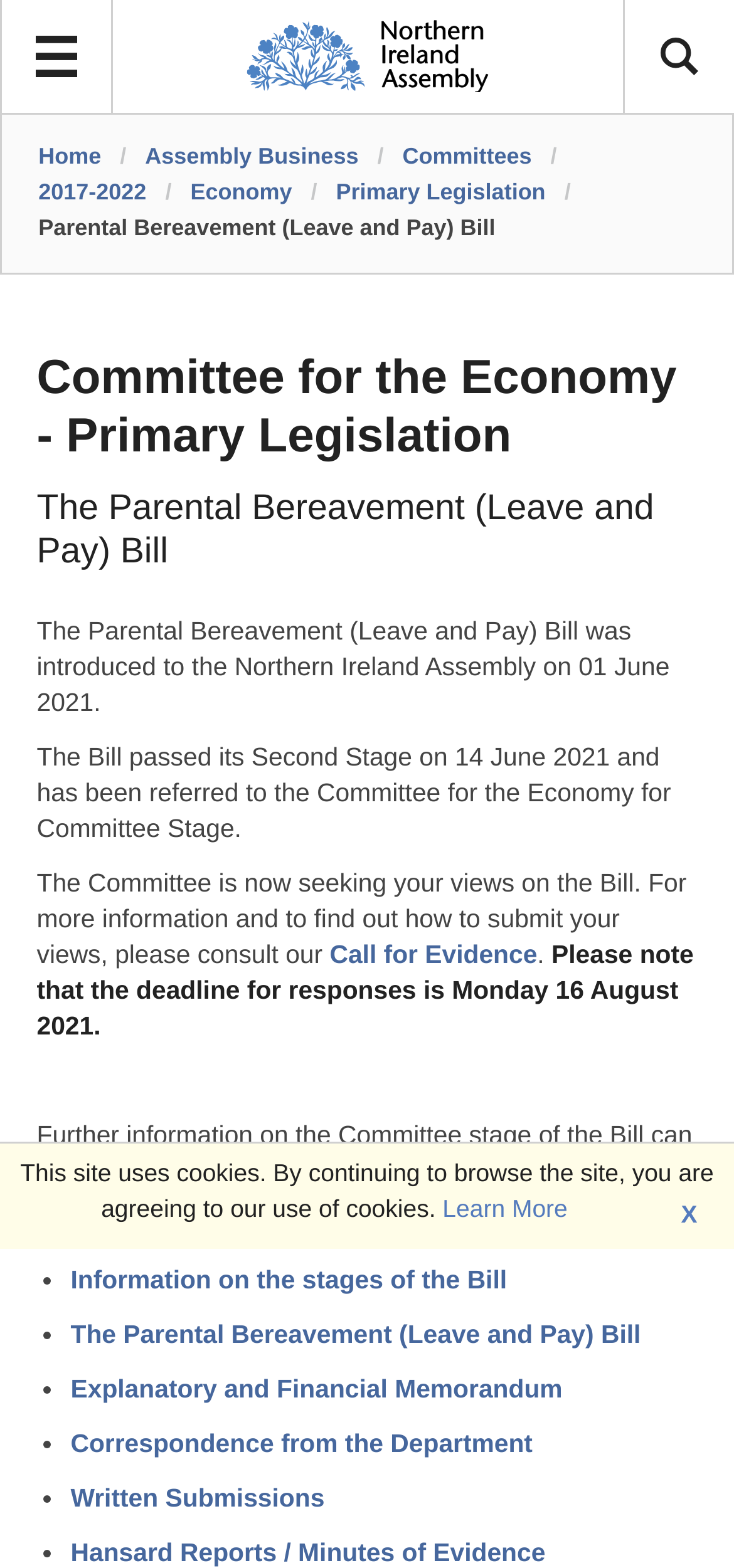Could you find the bounding box coordinates of the clickable area to complete this instruction: "Go to Home page"?

[0.052, 0.091, 0.138, 0.108]